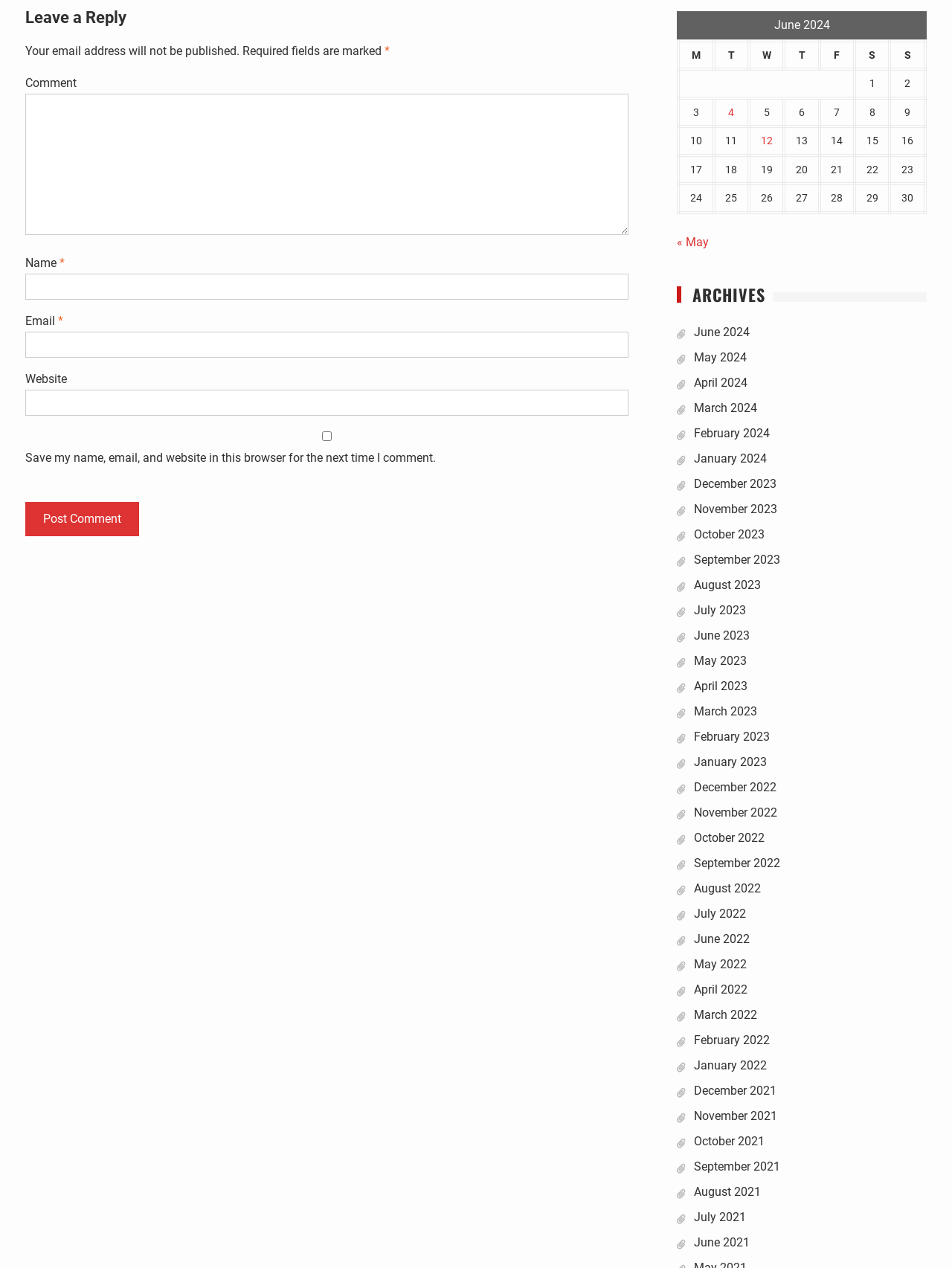Locate the bounding box coordinates of the clickable region necessary to complete the following instruction: "Go to previous month". Provide the coordinates in the format of four float numbers between 0 and 1, i.e., [left, top, right, bottom].

[0.711, 0.185, 0.745, 0.196]